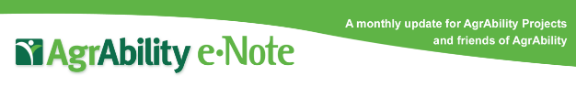What is the purpose of the AgrAbility e-Note?
Look at the image and answer with only one word or phrase.

Monthly update for AgrAbility Projects and friends